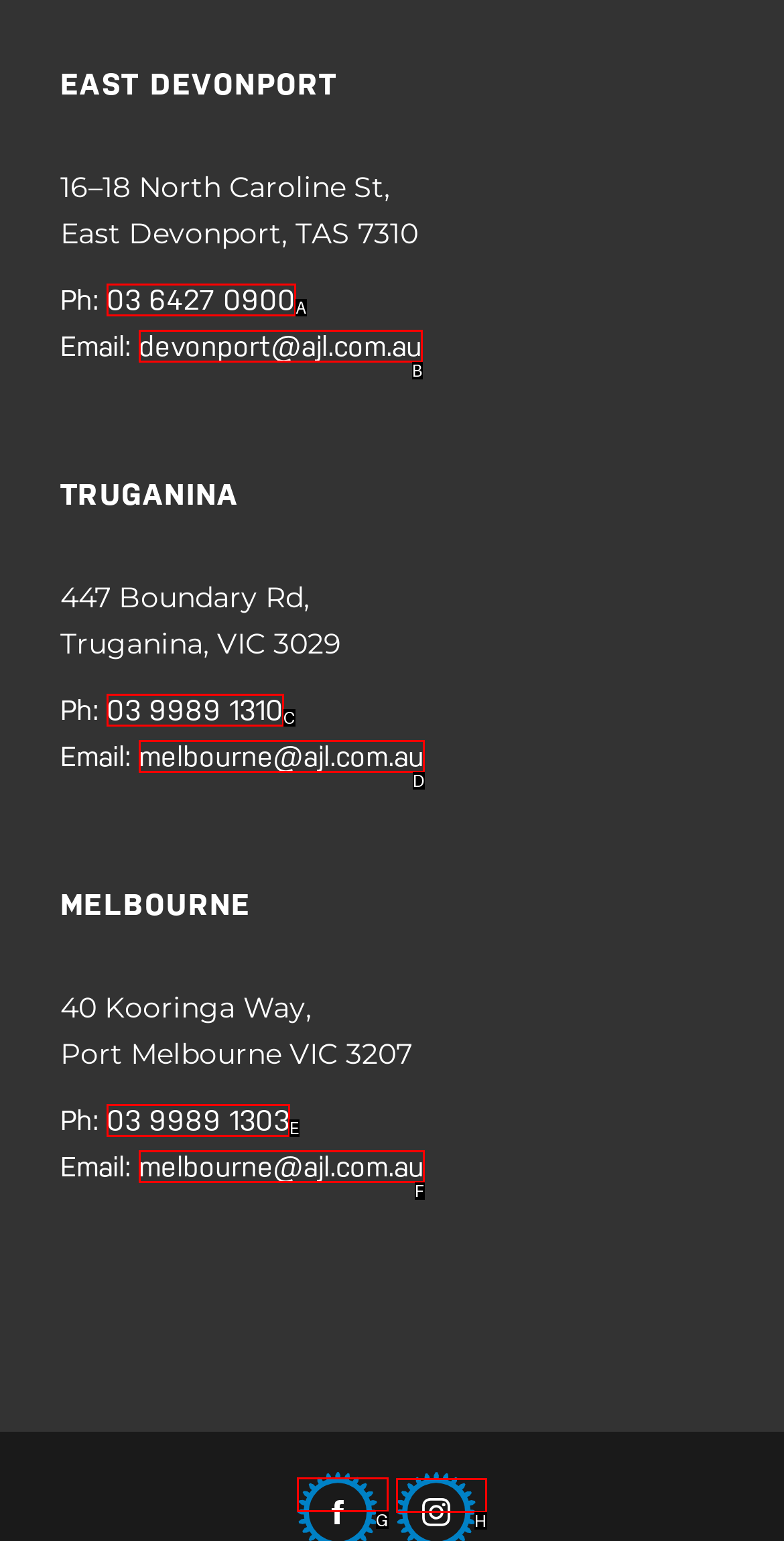For the task: Follow on Facebook, specify the letter of the option that should be clicked. Answer with the letter only.

G